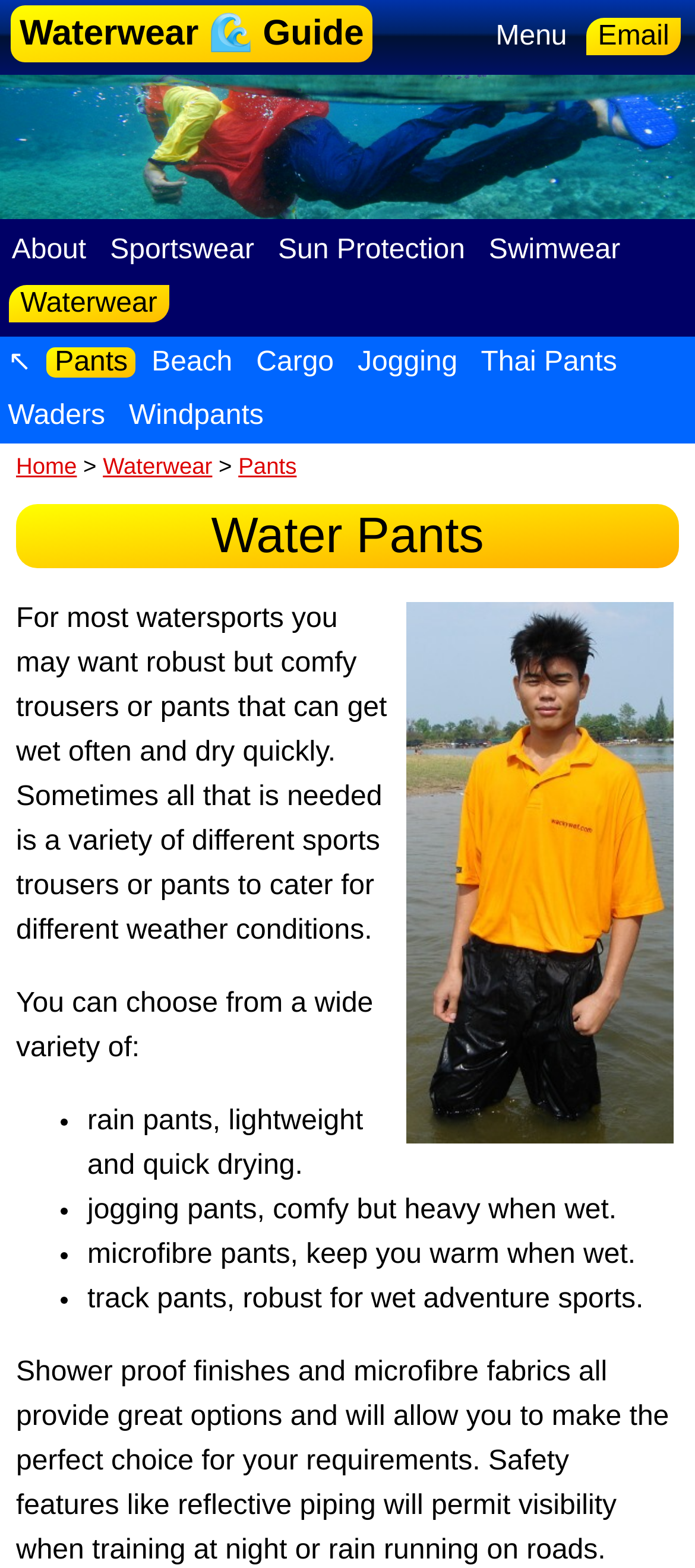Offer a detailed account of what is visible on the webpage.

This webpage is a guide for waterwear, specifically focusing on pants. At the top, there is a page banner image that spans the entire width of the page. Below the banner, there are several links to different sections of the website, including "Menu", "Email", "About", "Sportswear", "Sun Protection", "Swimwear", and "Waterwear". 

On the left side of the page, there is a navigation menu with links to "Pants", "Beach", "Cargo", "Jogging", "Thai Pants", "Waders", and "Windpants". 

The main content of the page starts with a heading "Water Pants" followed by a brief introduction that explains the importance of having robust and comfortable trousers for watersports. The text continues to describe the various types of pants that can be used for different weather conditions.

Below the introduction, there is an image that takes up most of the width of the page. The image is accompanied by a block of text that lists different types of pants, including rain pants, jogging pants, microfibre pants, and track pants, each with their unique features and benefits.

The page also mentions shower proof finishes and microfibre fabrics as great options for watersports, and highlights the importance of safety features like reflective piping for visibility during nighttime or rainy conditions. Overall, the page provides a comprehensive guide to choosing the right pants for watersports.